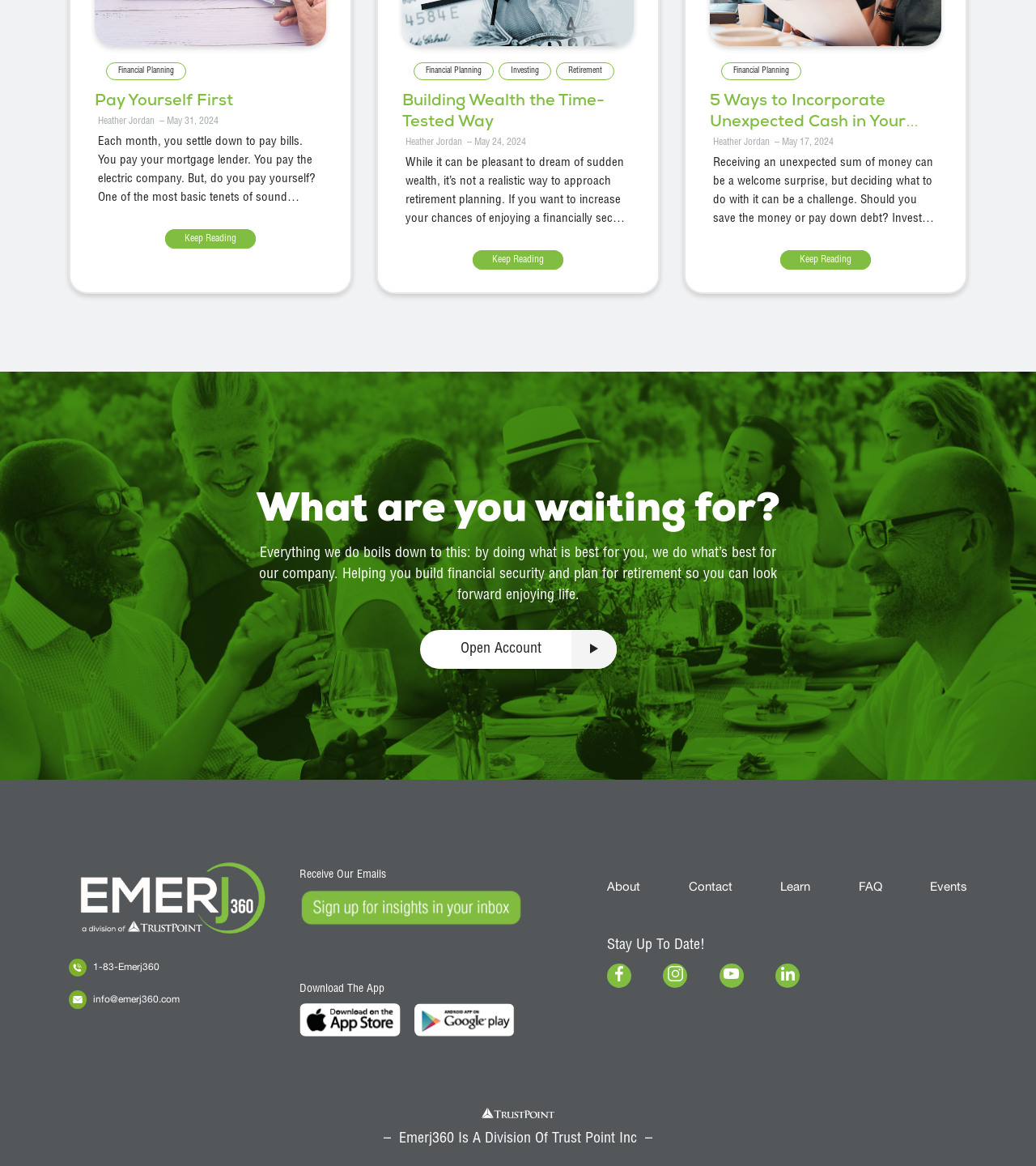Provide the bounding box coordinates of the section that needs to be clicked to accomplish the following instruction: "Search XYZScripts Help."

None